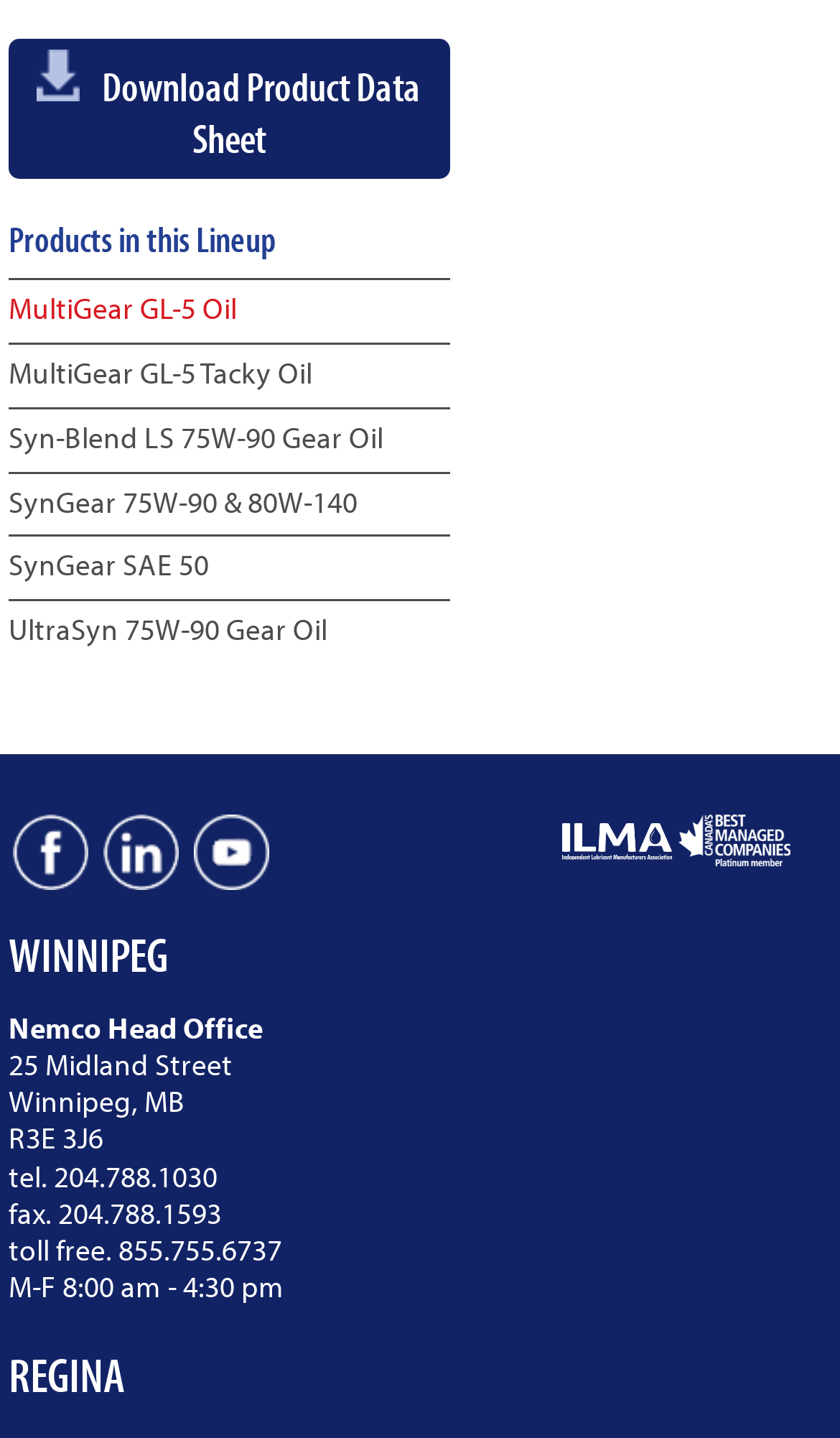Identify the bounding box for the described UI element: "April 2019".

None